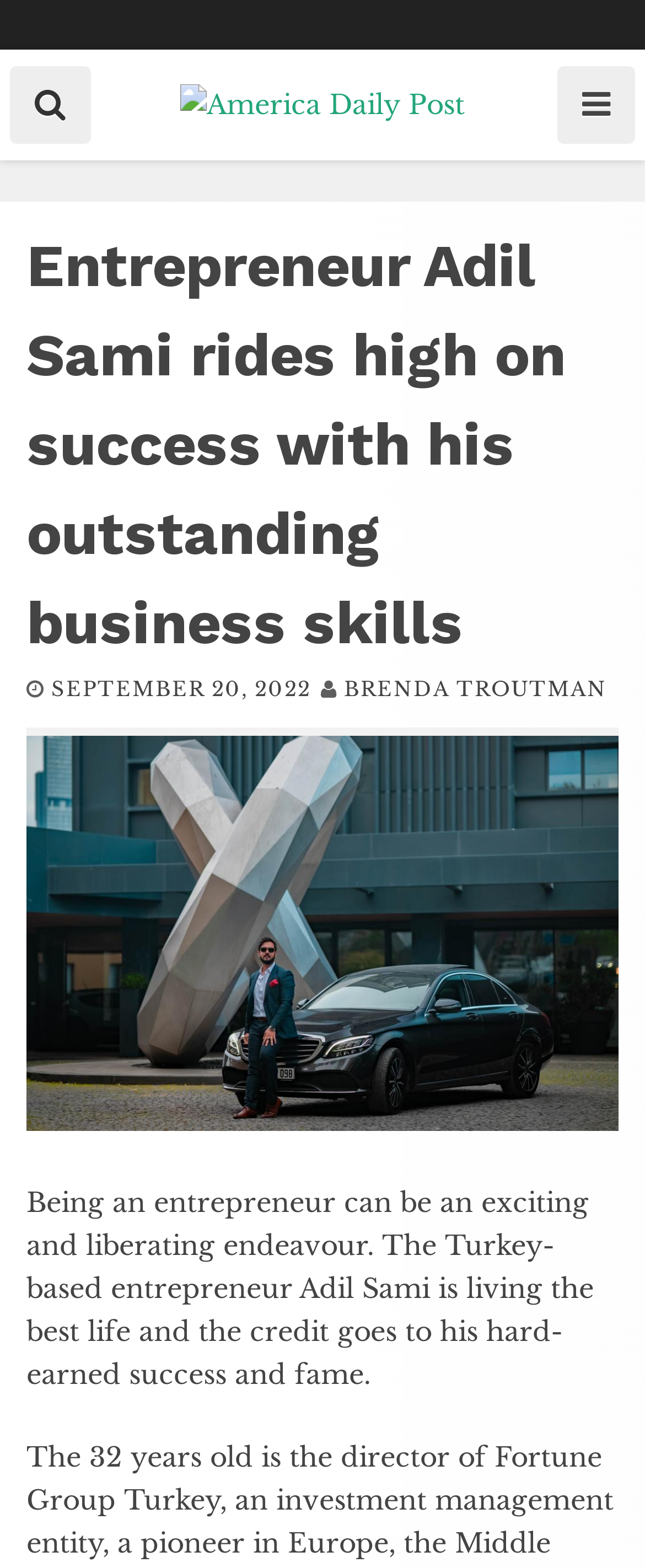What is the date of the article?
Please give a detailed and elaborate answer to the question.

The date can be found in the link element with the text 'SEPTEMBER 20, 2022' which is a child of the HeaderAsNonLandmark element.